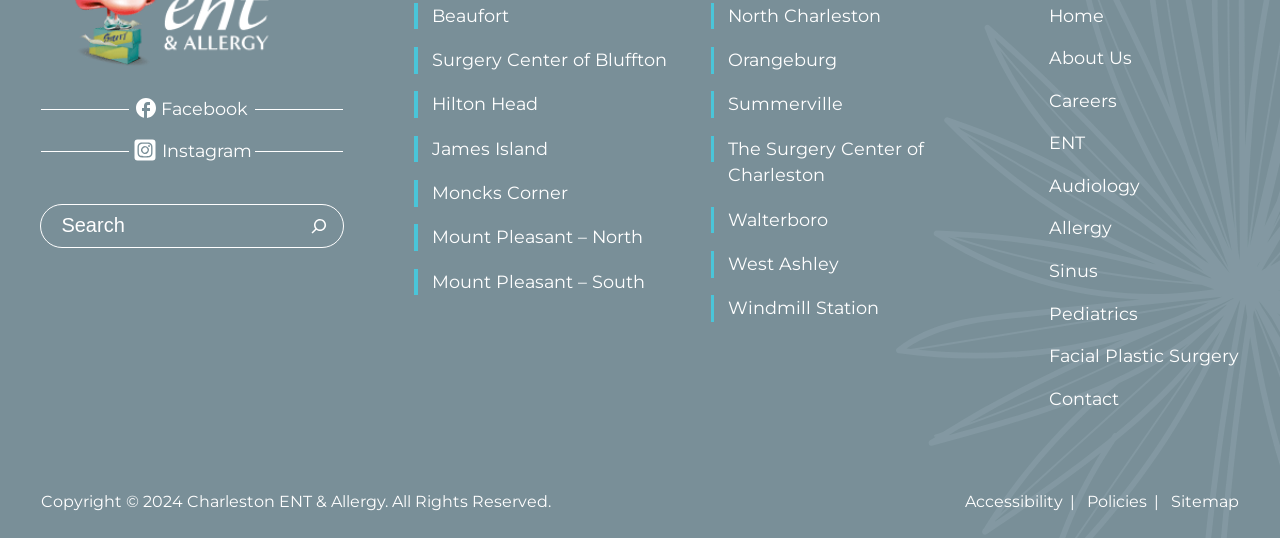Please identify the bounding box coordinates of the element that needs to be clicked to perform the following instruction: "Search for something".

[0.032, 0.38, 0.268, 0.458]